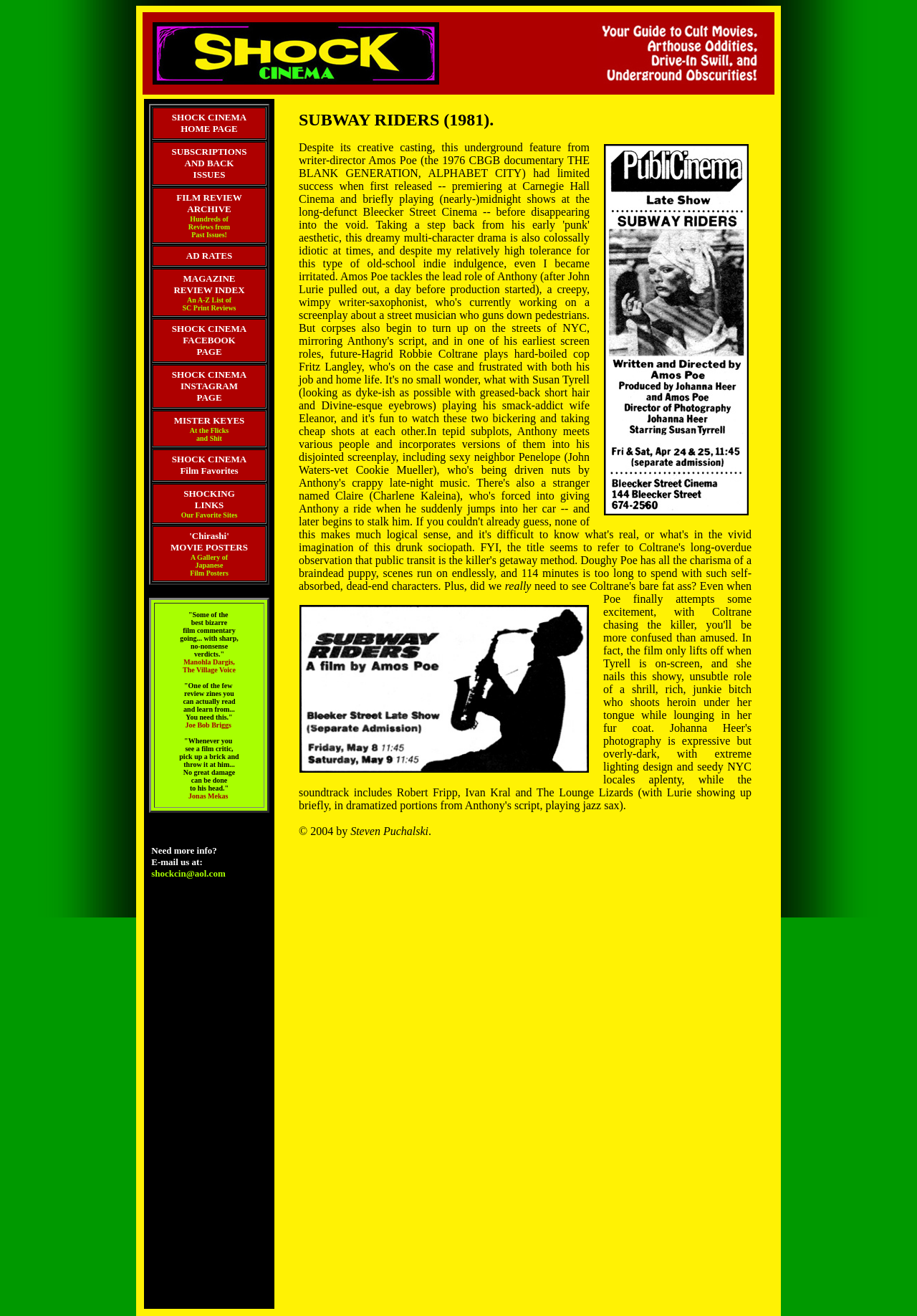Locate the bounding box coordinates of the element you need to click to accomplish the task described by this instruction: "Go to SUBSCRIPTIONS AND BACK ISSUES".

[0.187, 0.11, 0.269, 0.137]